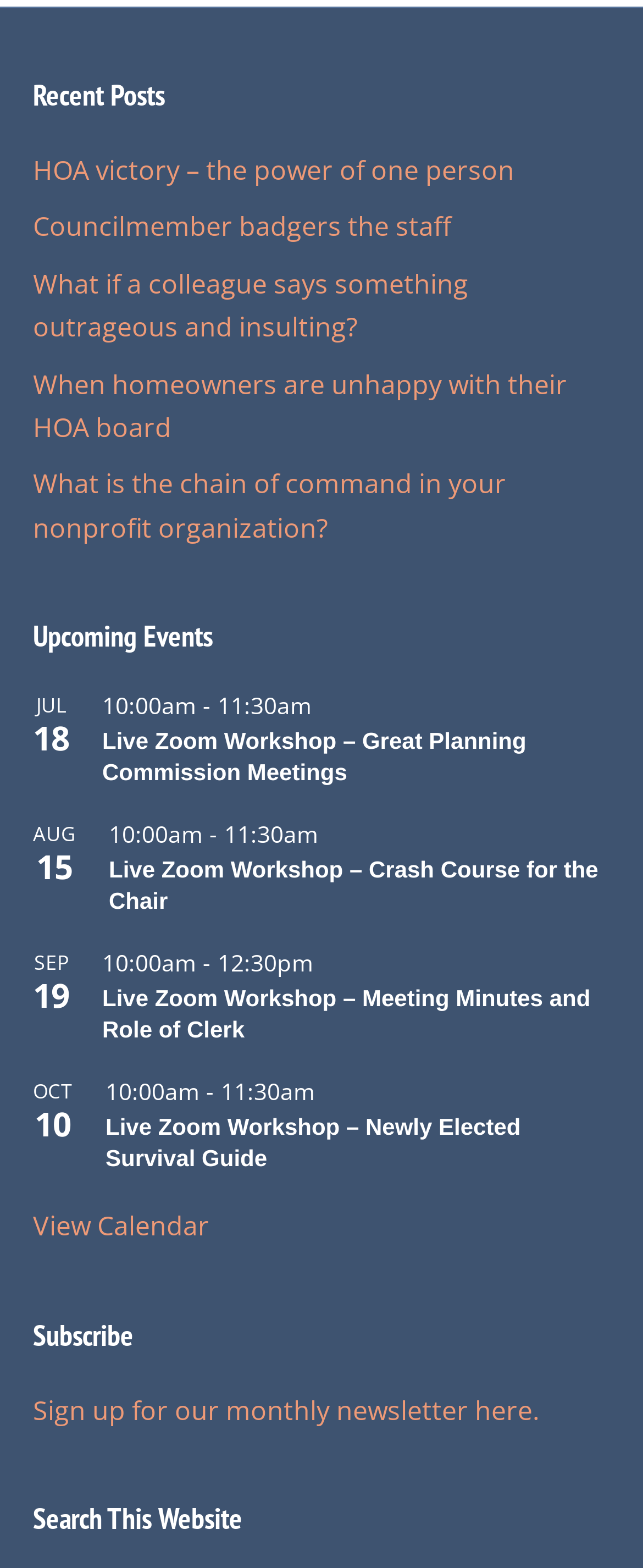Mark the bounding box of the element that matches the following description: "View Calendar".

[0.051, 0.77, 0.326, 0.793]